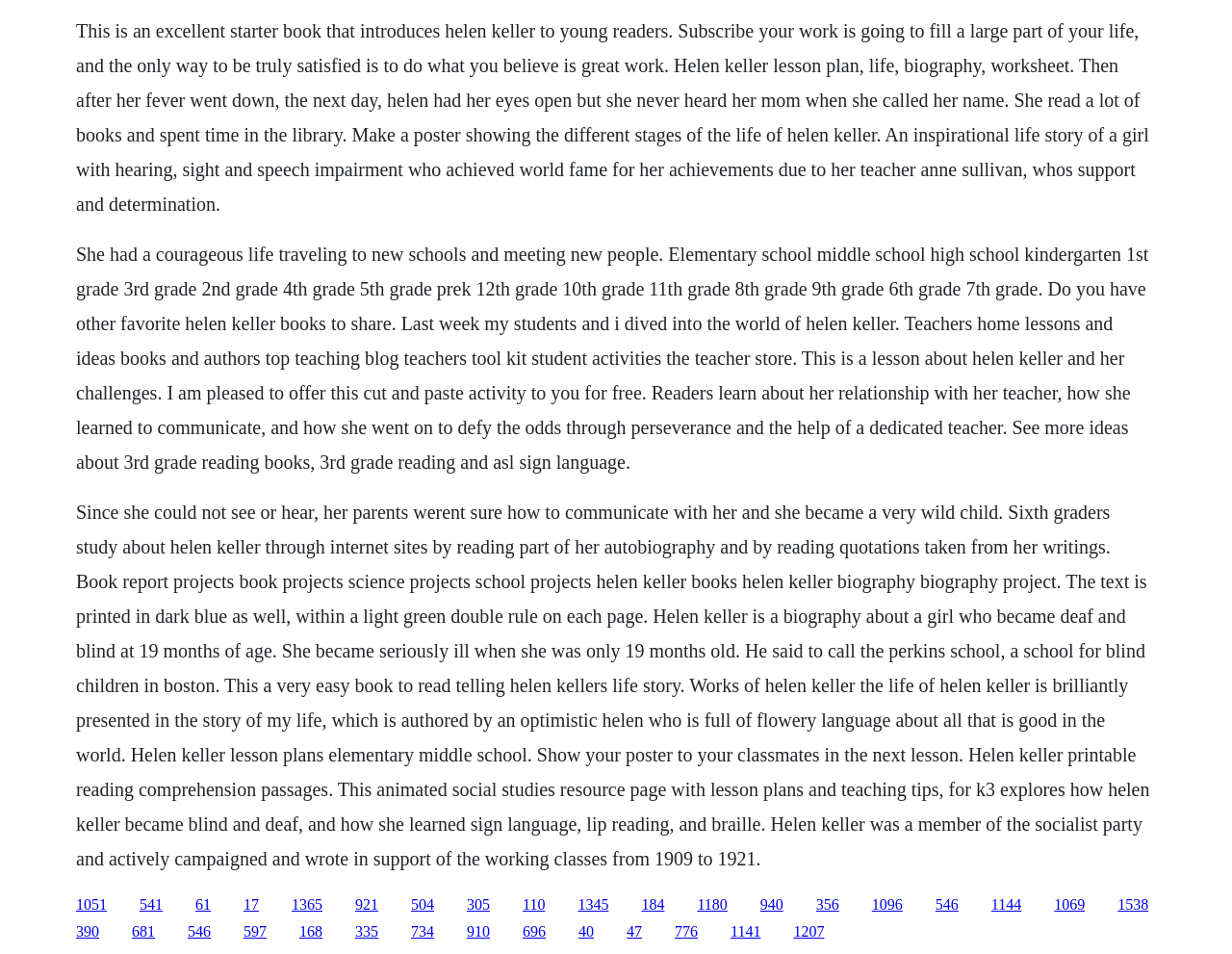Please determine the bounding box coordinates of the element to click on in order to accomplish the following task: "View Helen Keller's inspirational life story". Ensure the coordinates are four float numbers ranging from 0 to 1, i.e., [left, top, right, bottom].

[0.062, 0.255, 0.932, 0.495]